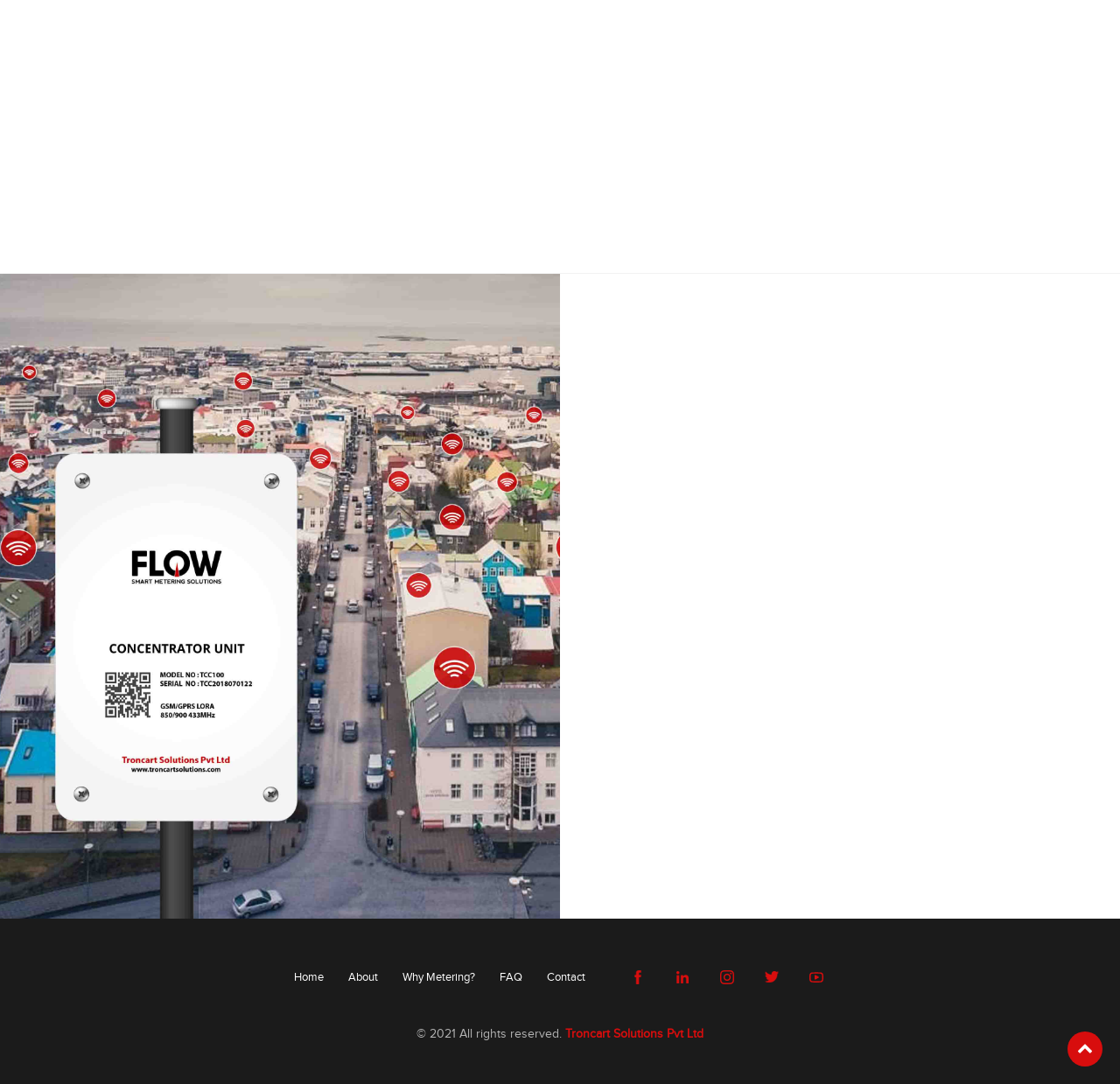Pinpoint the bounding box coordinates of the clickable area needed to execute the instruction: "contact us". The coordinates should be specified as four float numbers between 0 and 1, i.e., [left, top, right, bottom].

[0.488, 0.896, 0.523, 0.907]